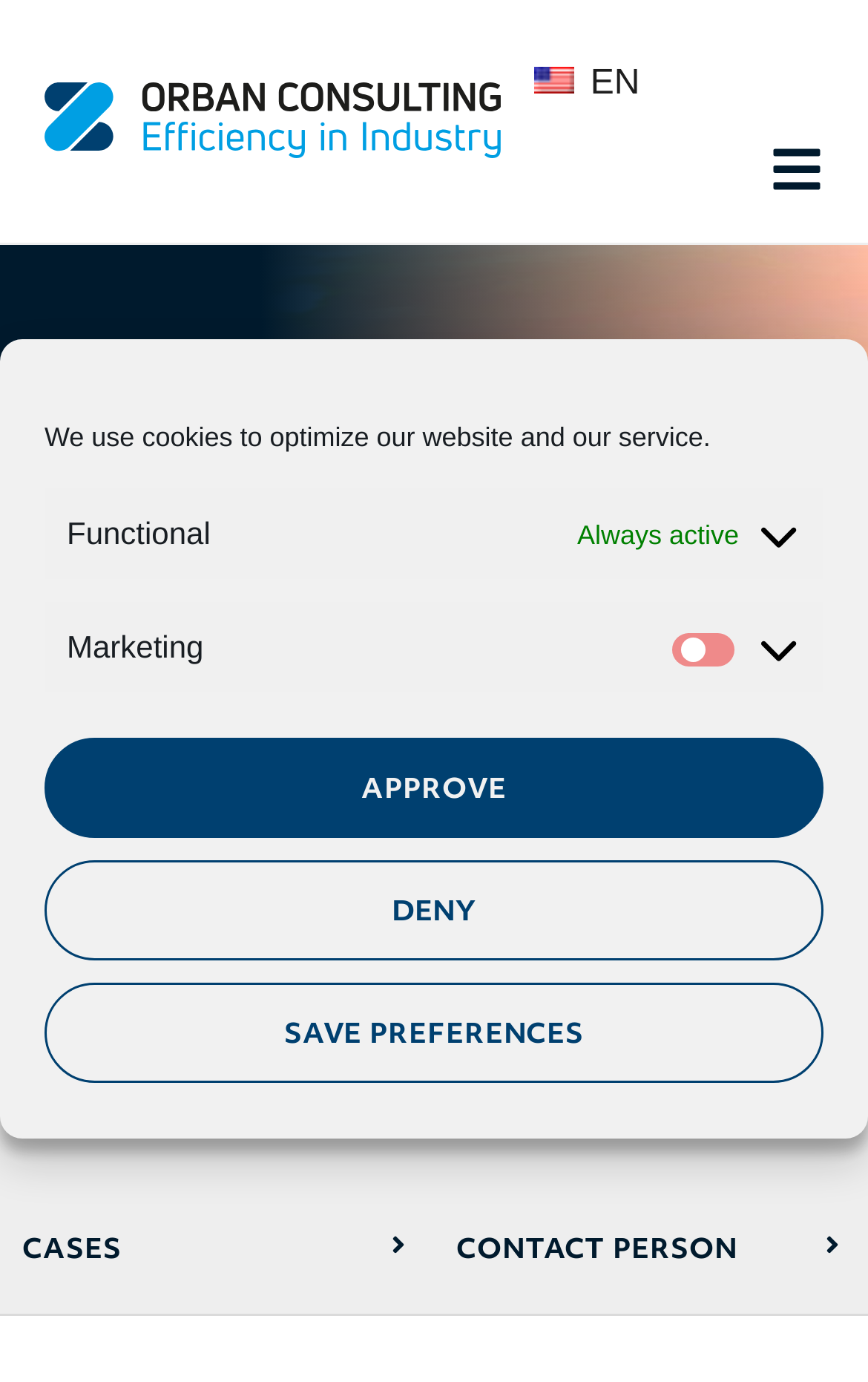How many buttons are there in the cookie consent dialog?
Look at the image and provide a short answer using one word or a phrase.

3